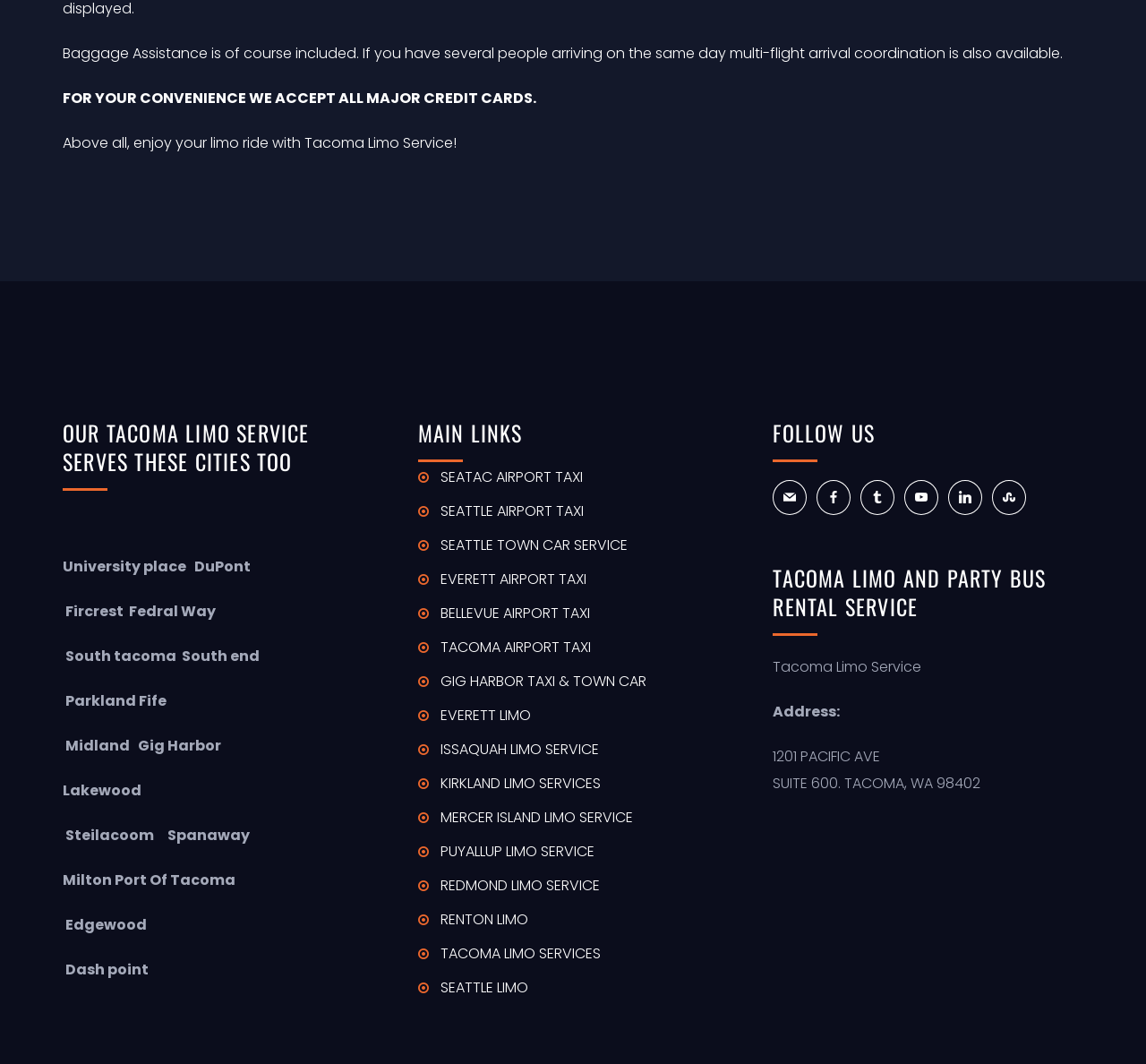Provide the bounding box coordinates for the UI element that is described as: "SEATTLE TOWN CAR SERVICE".

[0.365, 0.497, 0.547, 0.529]